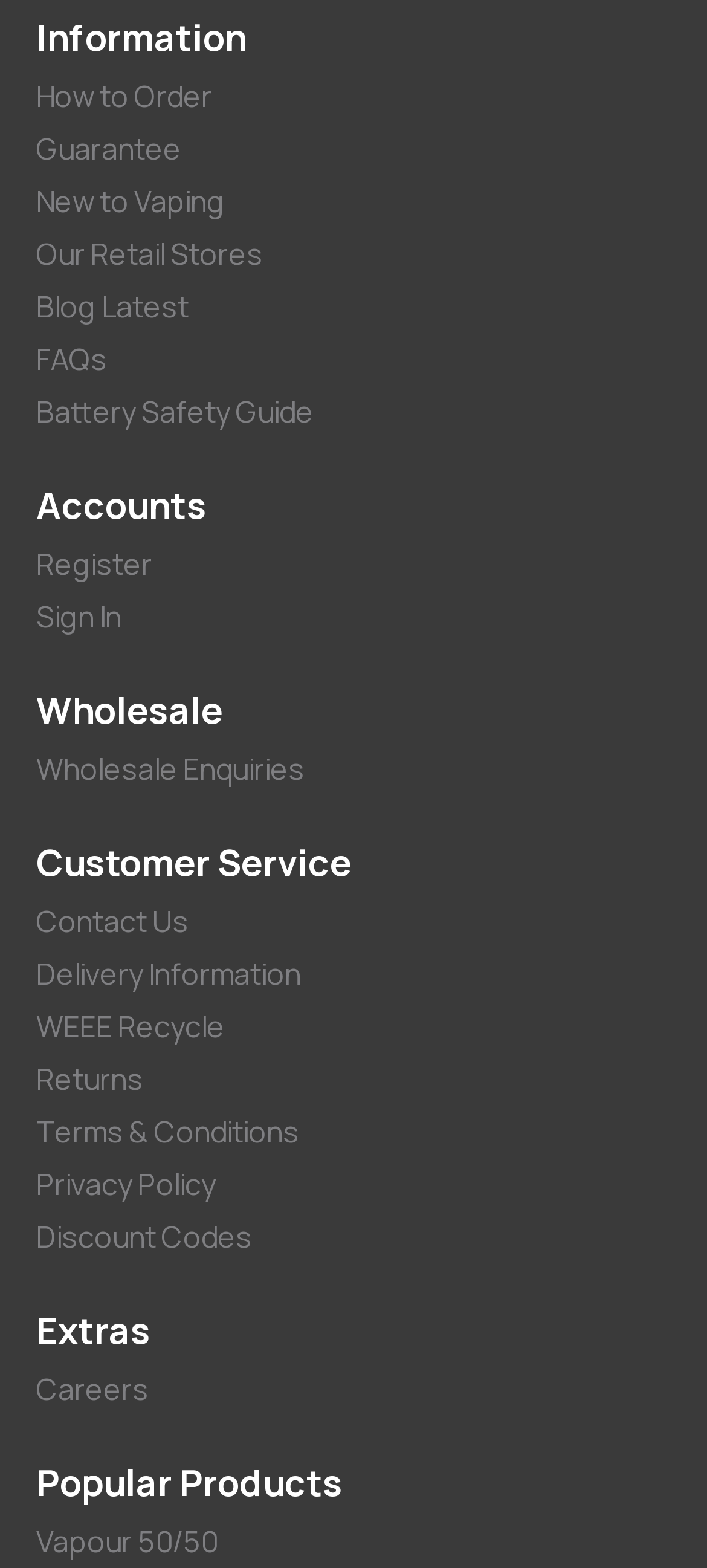Show me the bounding box coordinates of the clickable region to achieve the task as per the instruction: "Explore popular products".

[0.051, 0.929, 0.485, 0.964]